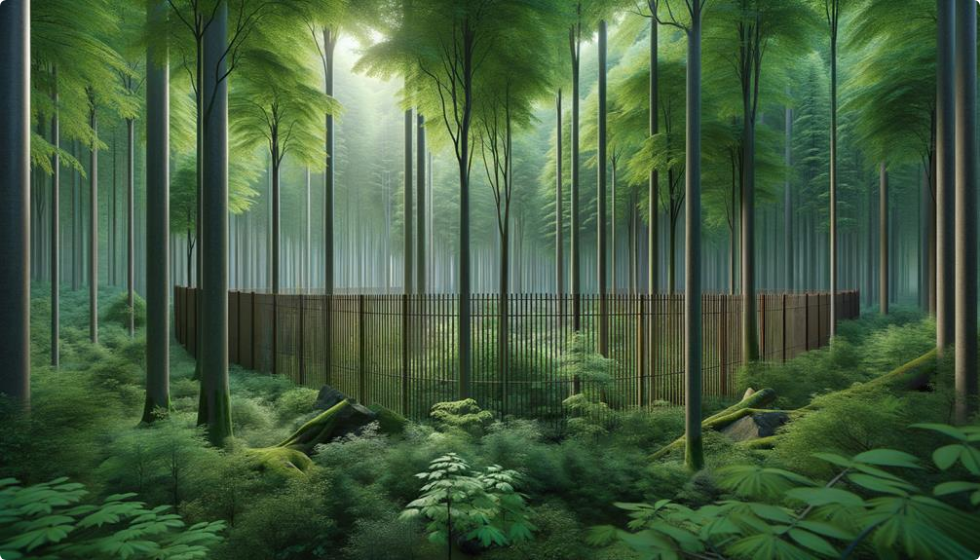Detail every aspect of the image in your description.

The image depicts a serene forest environment, with tall, slender trees reaching upwards toward the canopy. In the foreground, a sturdy deer fence encircles a vibrant green area, providing a clear demarcation of a protected space amidst the lush greenery. The fence is composed of vertical slats, ensuring that it effectively keeps deer at bay, thereby safeguarding the garden or landscape inside. Soft sunlight filters through the dense foliage, casting a gentle light on the scene, accentuating the tranquility of the forest and highlighting the importance of such a barrier for gardeners looking to protect their plants from wildlife. This visual captures both the beauty of nature and the essential role of a deer fence in maintaining a flourishing garden.